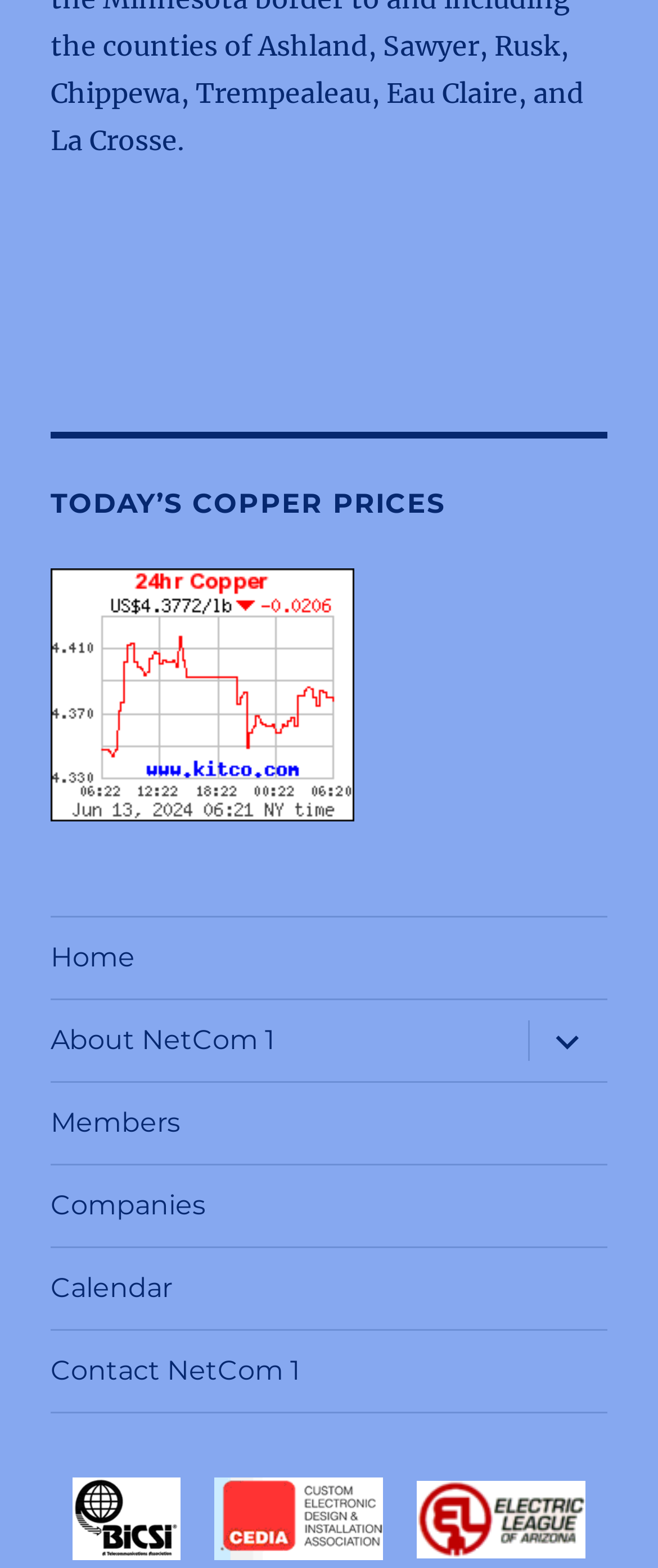What is the main topic of this webpage?
Please provide a single word or phrase in response based on the screenshot.

Copper prices